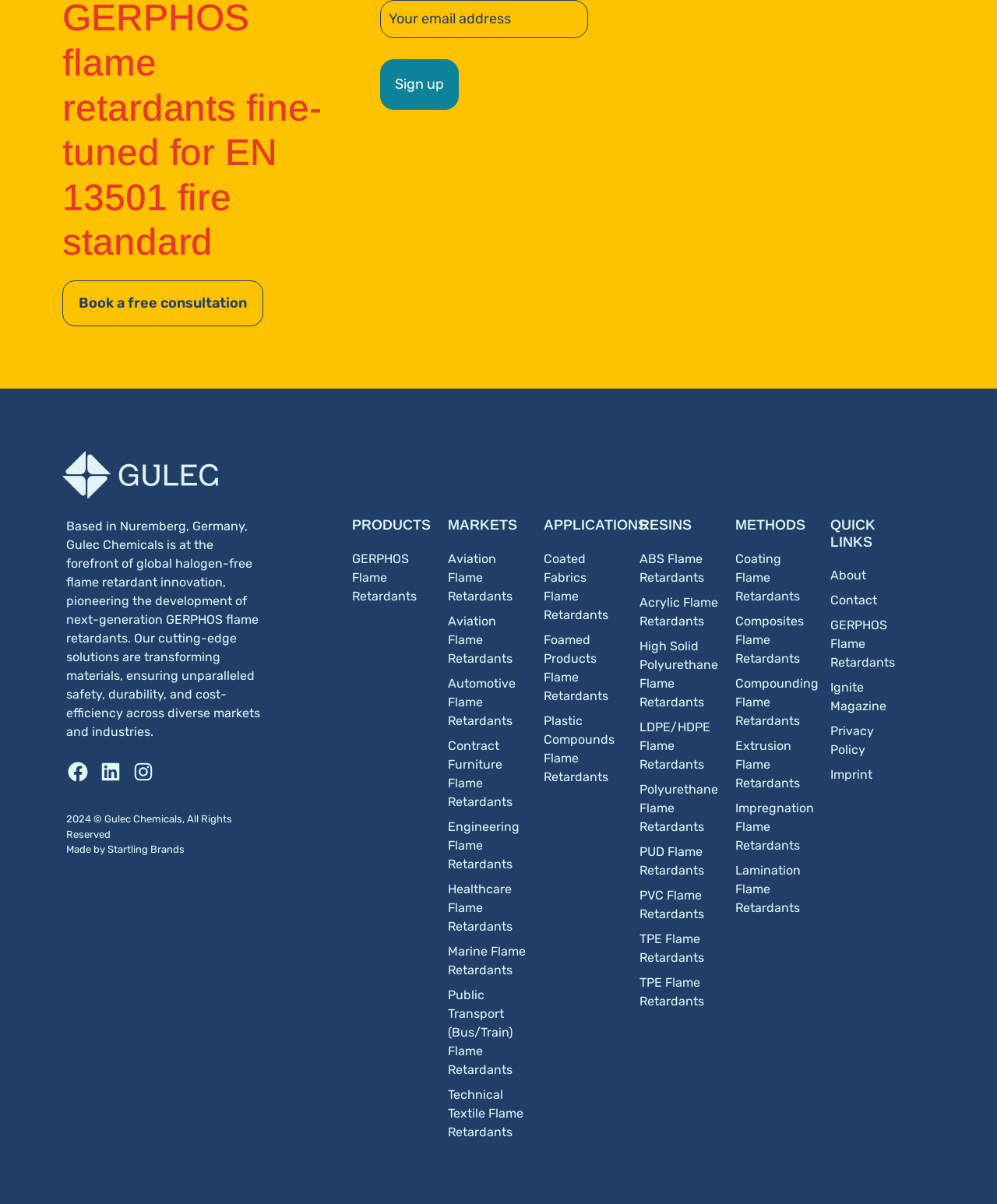What is the copyright year?
Utilize the image to construct a detailed and well-explained answer.

From the StaticText element with the text '2024 © Gulec Chemicals, All Rights Reserved', I can extract the copyright year as 2024.